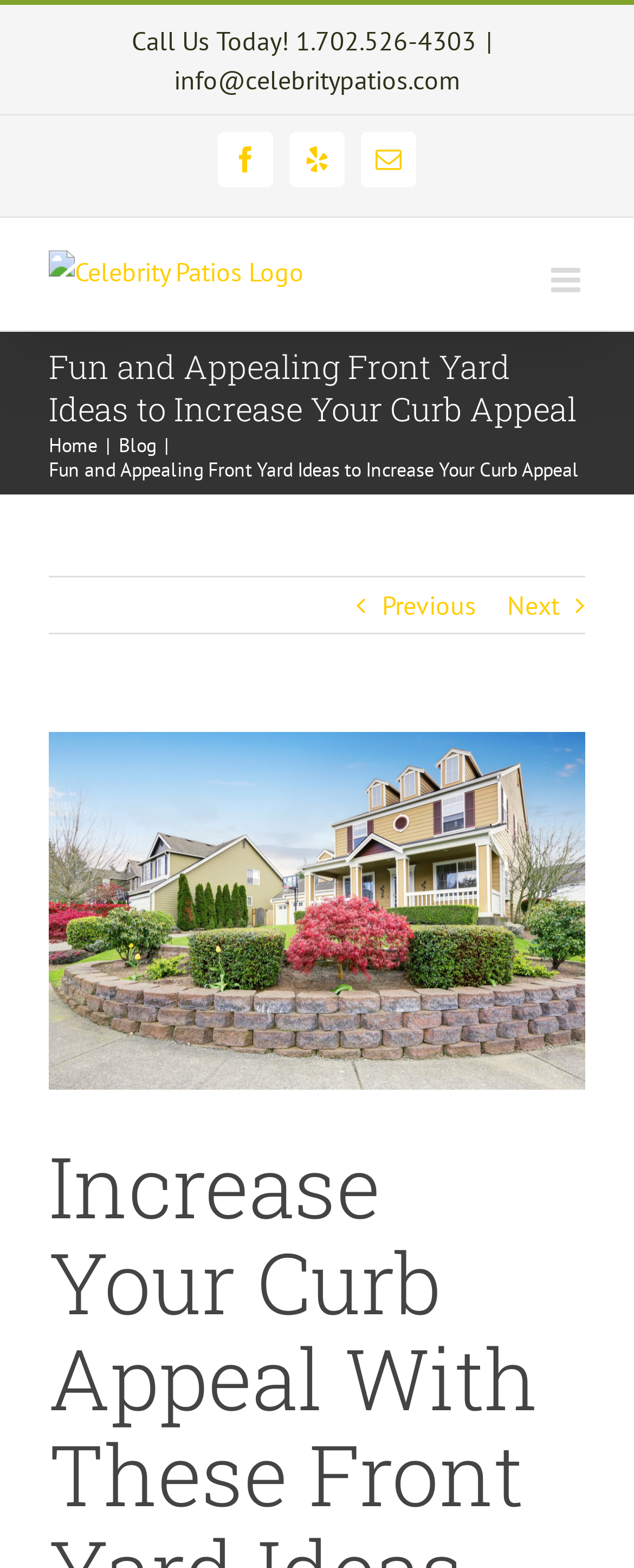Determine the bounding box coordinates of the section to be clicked to follow the instruction: "Visit our Facebook page". The coordinates should be given as four float numbers between 0 and 1, formatted as [left, top, right, bottom].

[0.344, 0.084, 0.431, 0.119]